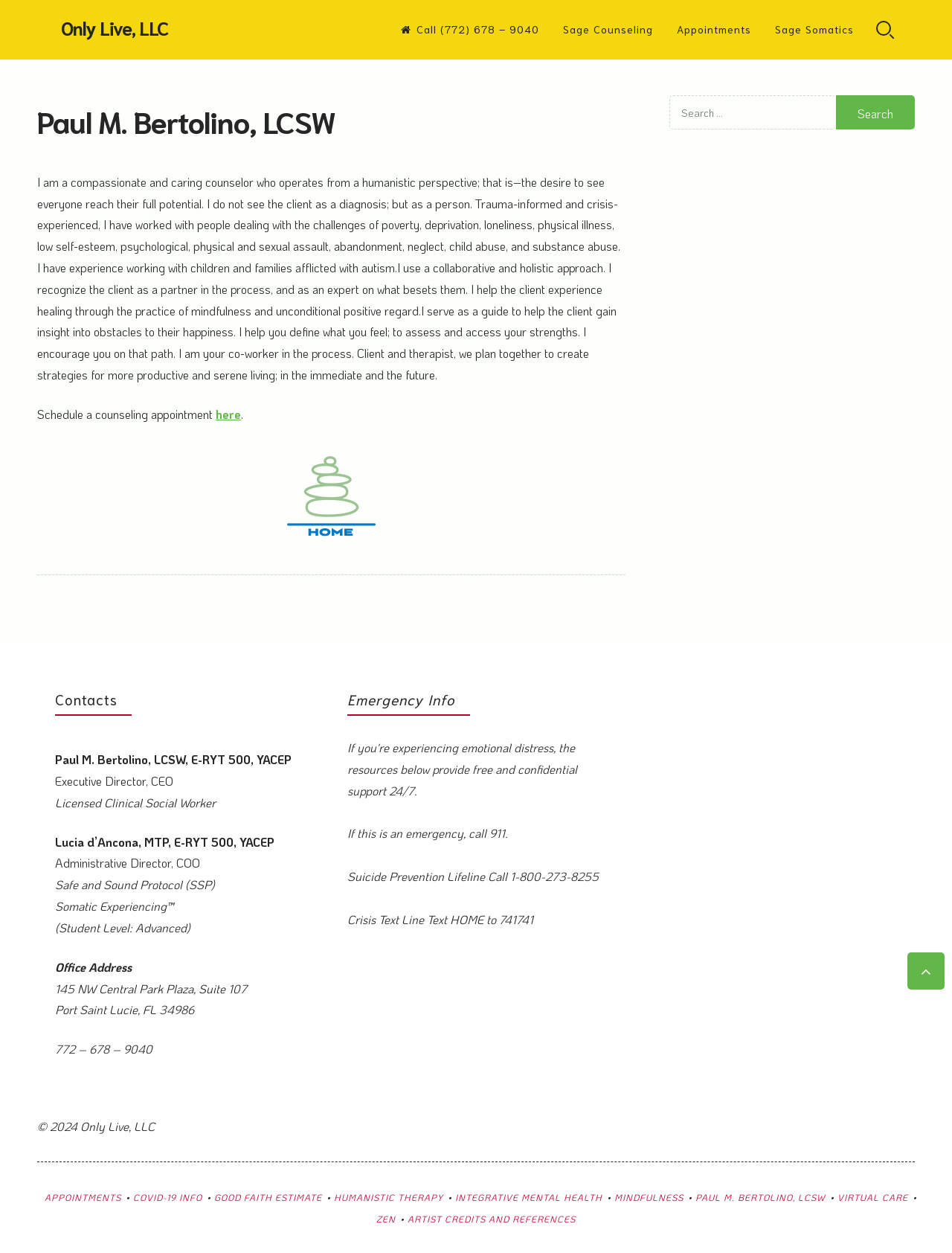Please find the top heading of the webpage and generate its text.

Paul M. Bertolino, LCSW